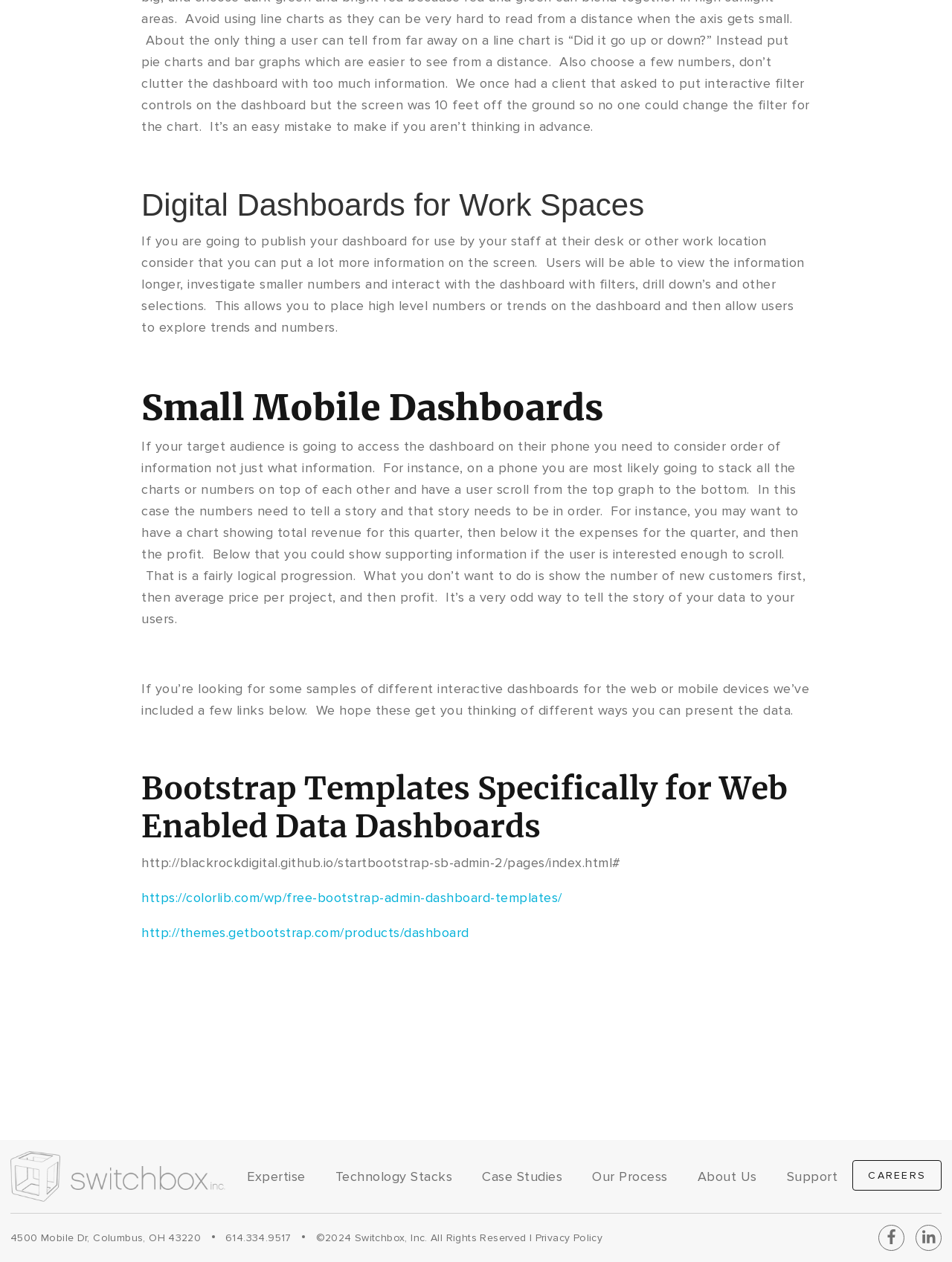Please answer the following question using a single word or phrase: What is the purpose of the links provided under 'Bootstrap Templates Specifically for Web Enabled Data Dashboards'?

To access templates